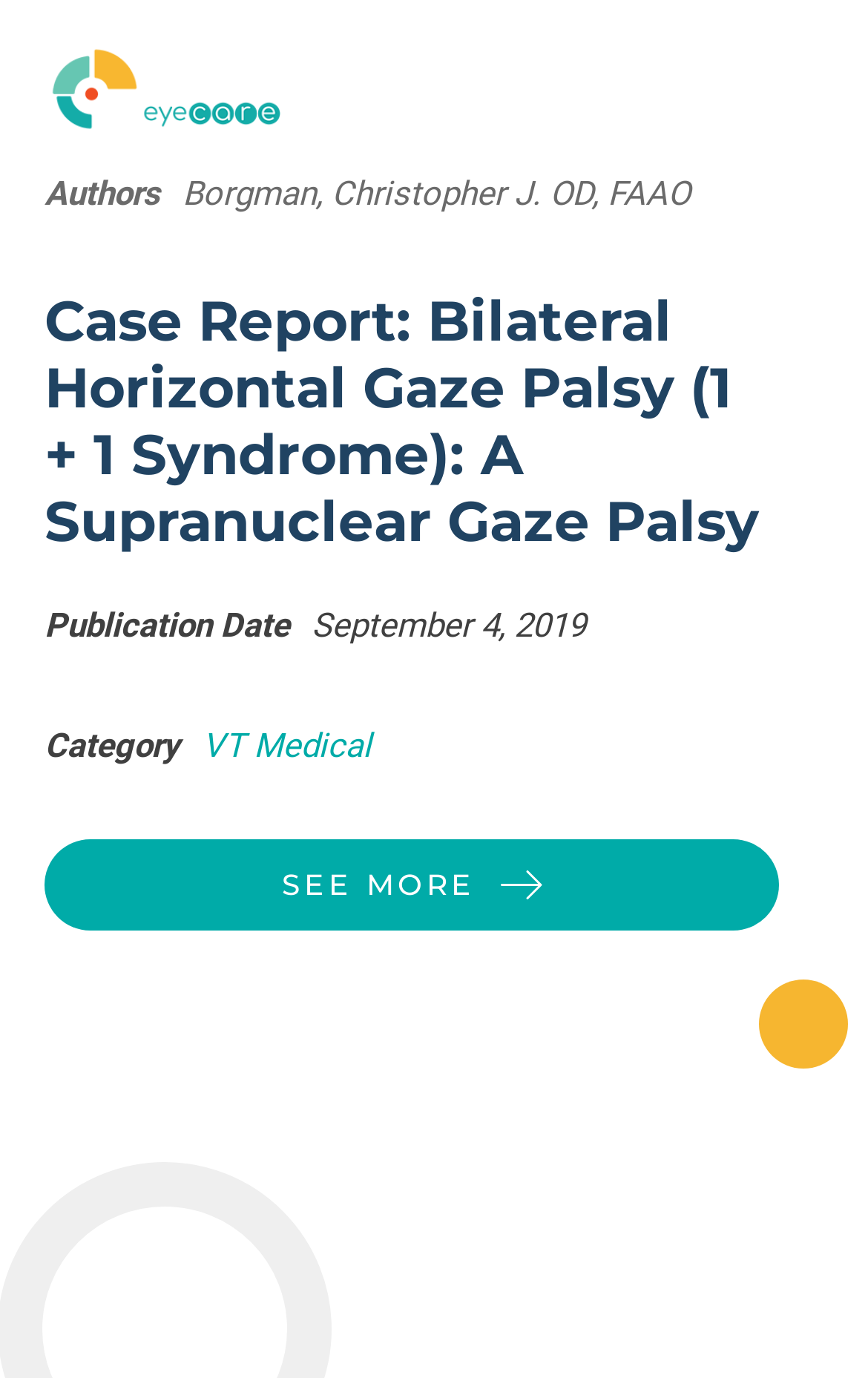Who is the author of the case report?
Please provide a single word or phrase as the answer based on the screenshot.

Borgman, Christopher J. OD, FAAO